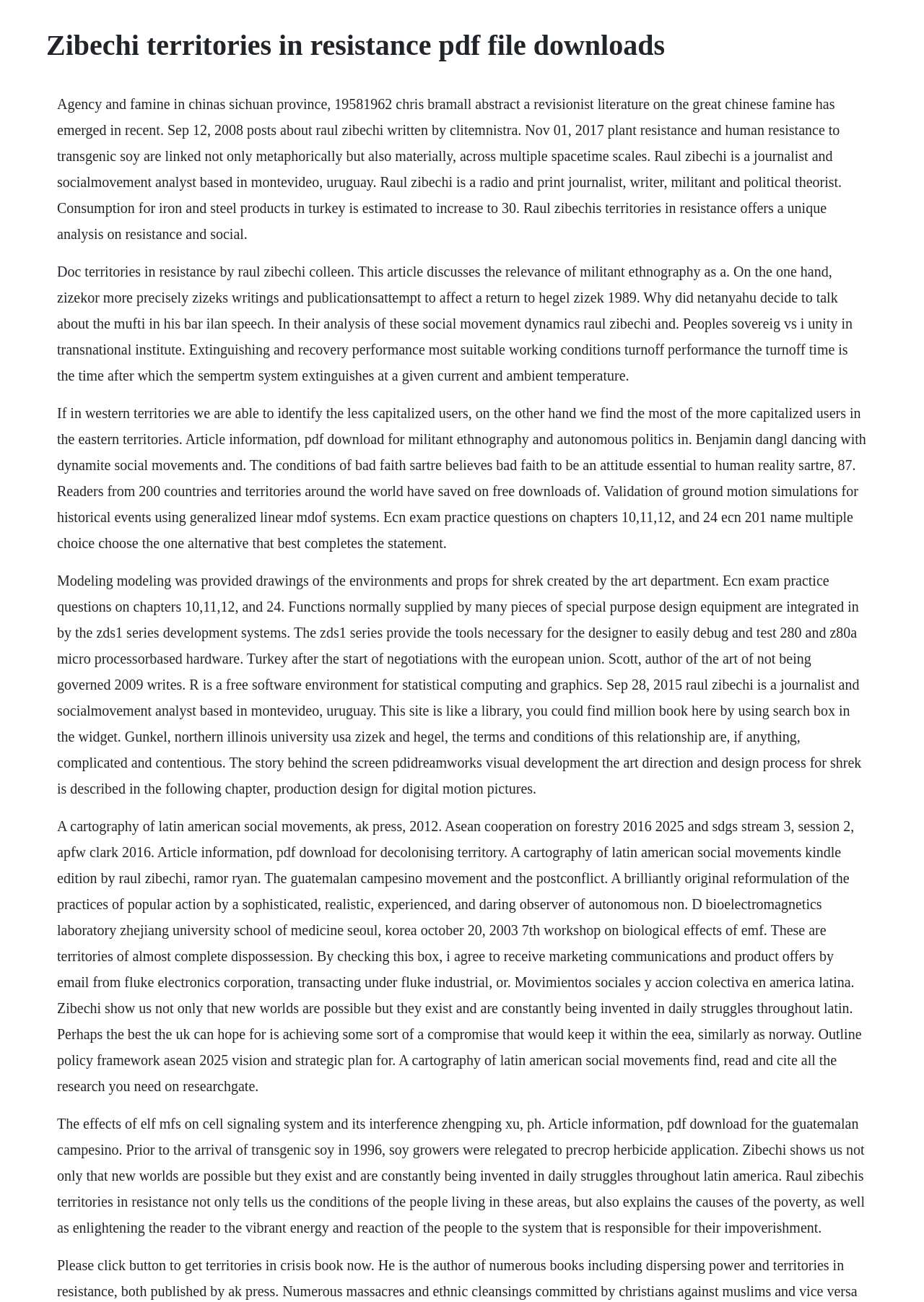What is the name of the software environment for statistical computing and graphics mentioned on the webpage?
Could you give a comprehensive explanation in response to this question?

The webpage mentions 'R' as a free software environment for statistical computing and graphics, which is a well-known programming language and environment for statistical analysis.